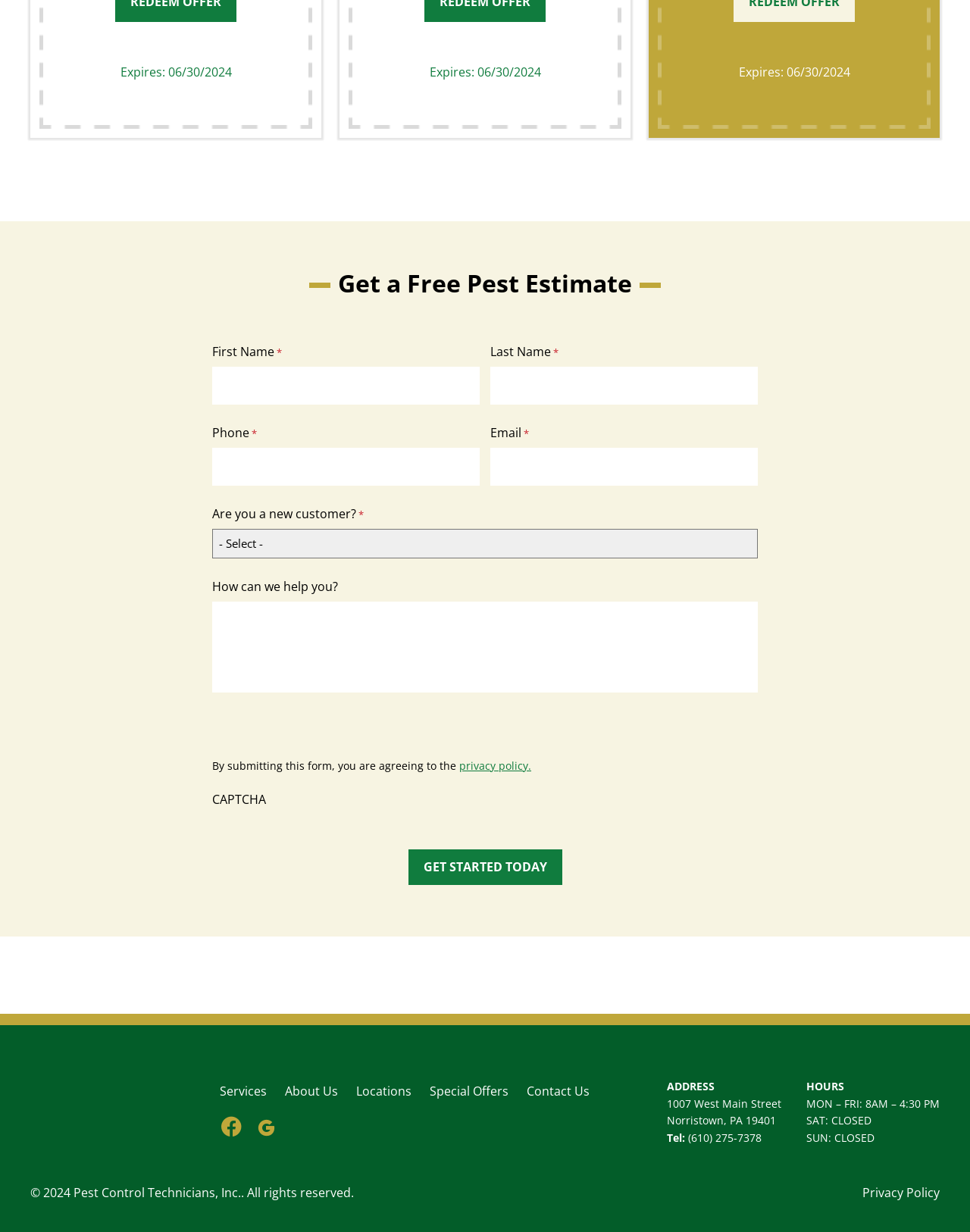Please identify the bounding box coordinates of the clickable region that I should interact with to perform the following instruction: "Enter first name". The coordinates should be expressed as four float numbers between 0 and 1, i.e., [left, top, right, bottom].

[0.219, 0.298, 0.494, 0.328]